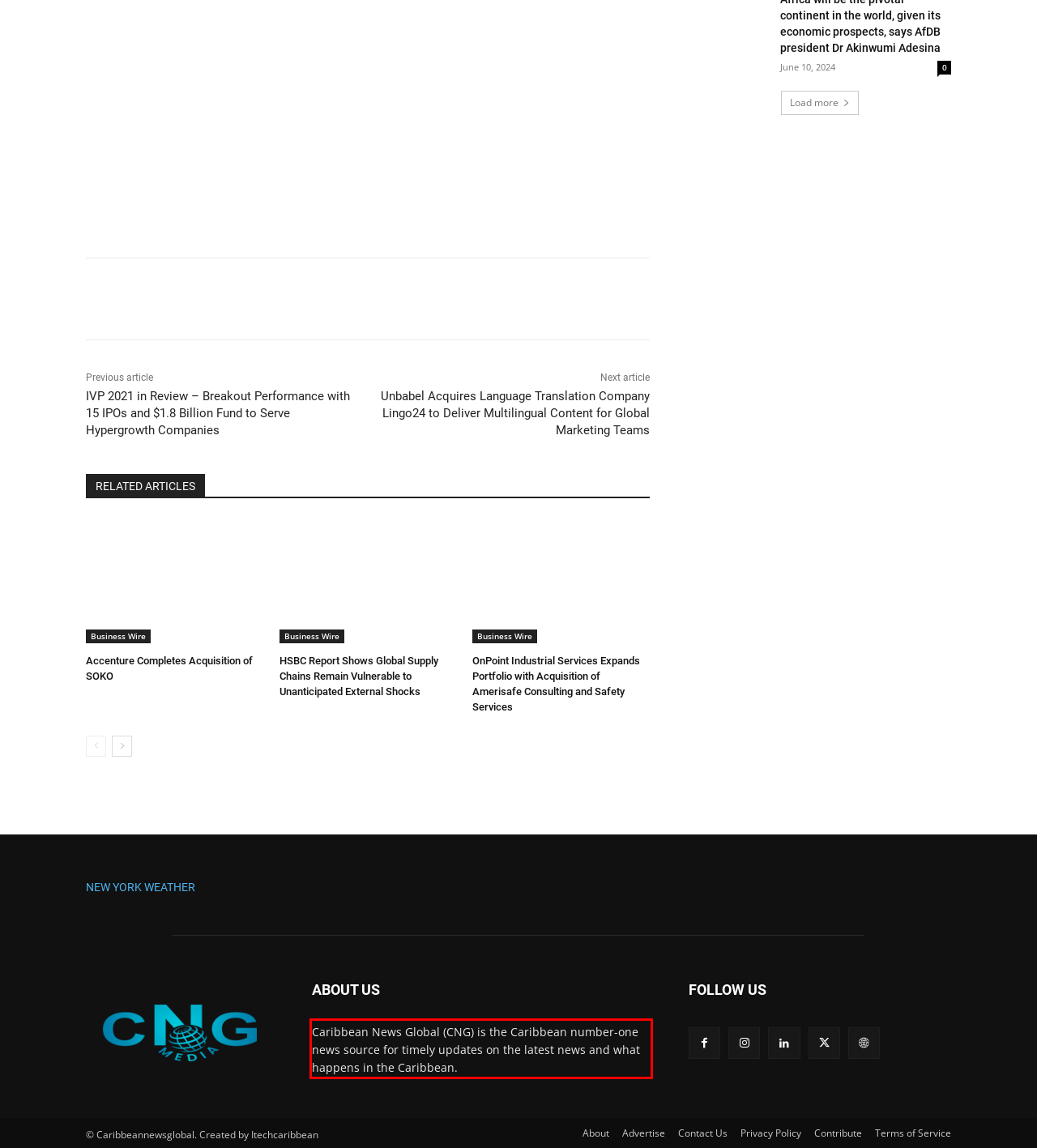Within the screenshot of a webpage, identify the red bounding box and perform OCR to capture the text content it contains.

Caribbean News Global (CNG) is the Caribbean number-one news source for timely updates on the latest news and what happens in the Caribbean.